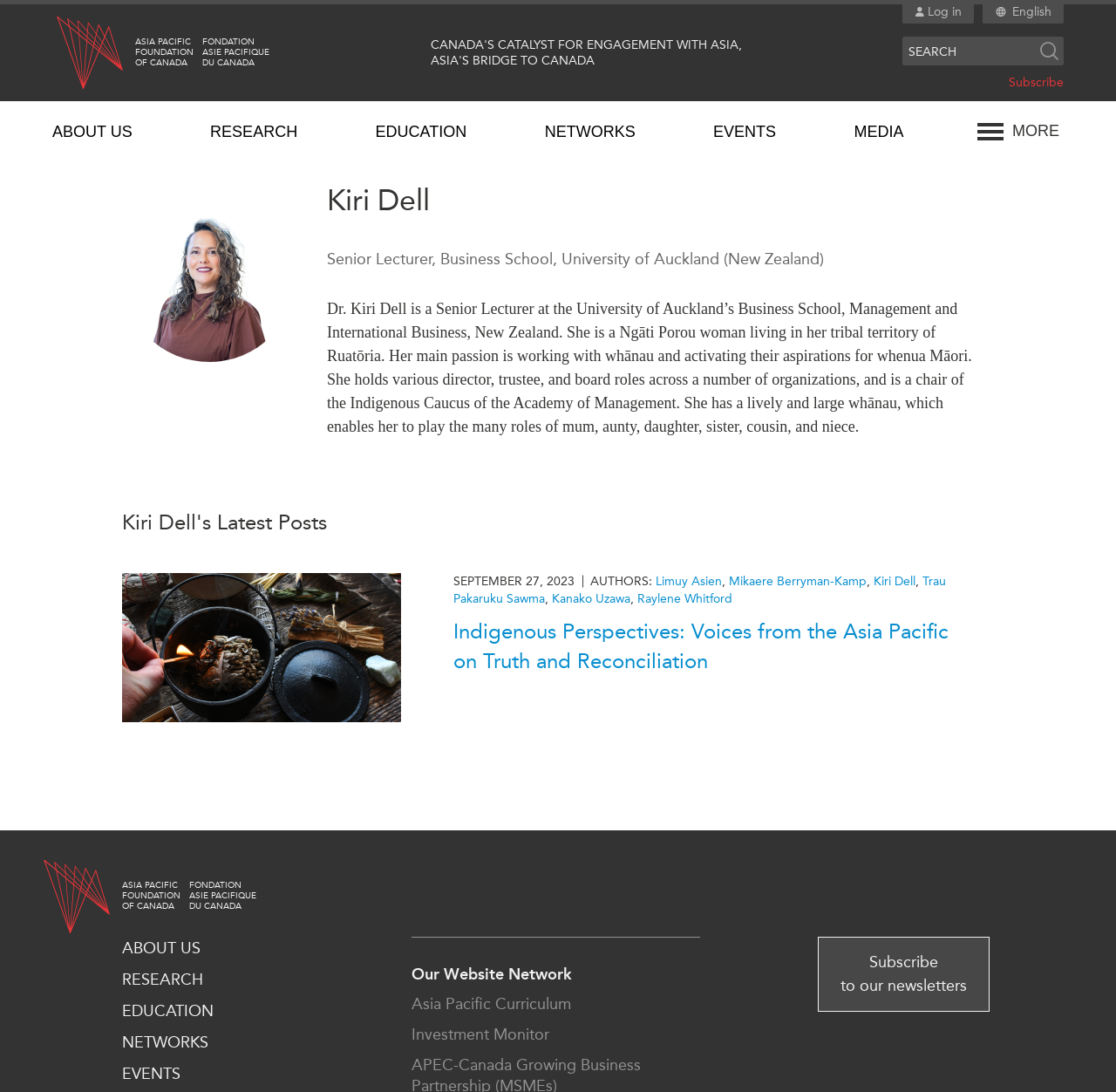Provide the bounding box coordinates of the HTML element this sentence describes: "Women’s Business Missions". The bounding box coordinates consist of four float numbers between 0 and 1, i.e., [left, top, right, bottom].

[0.517, 0.21, 0.651, 0.226]